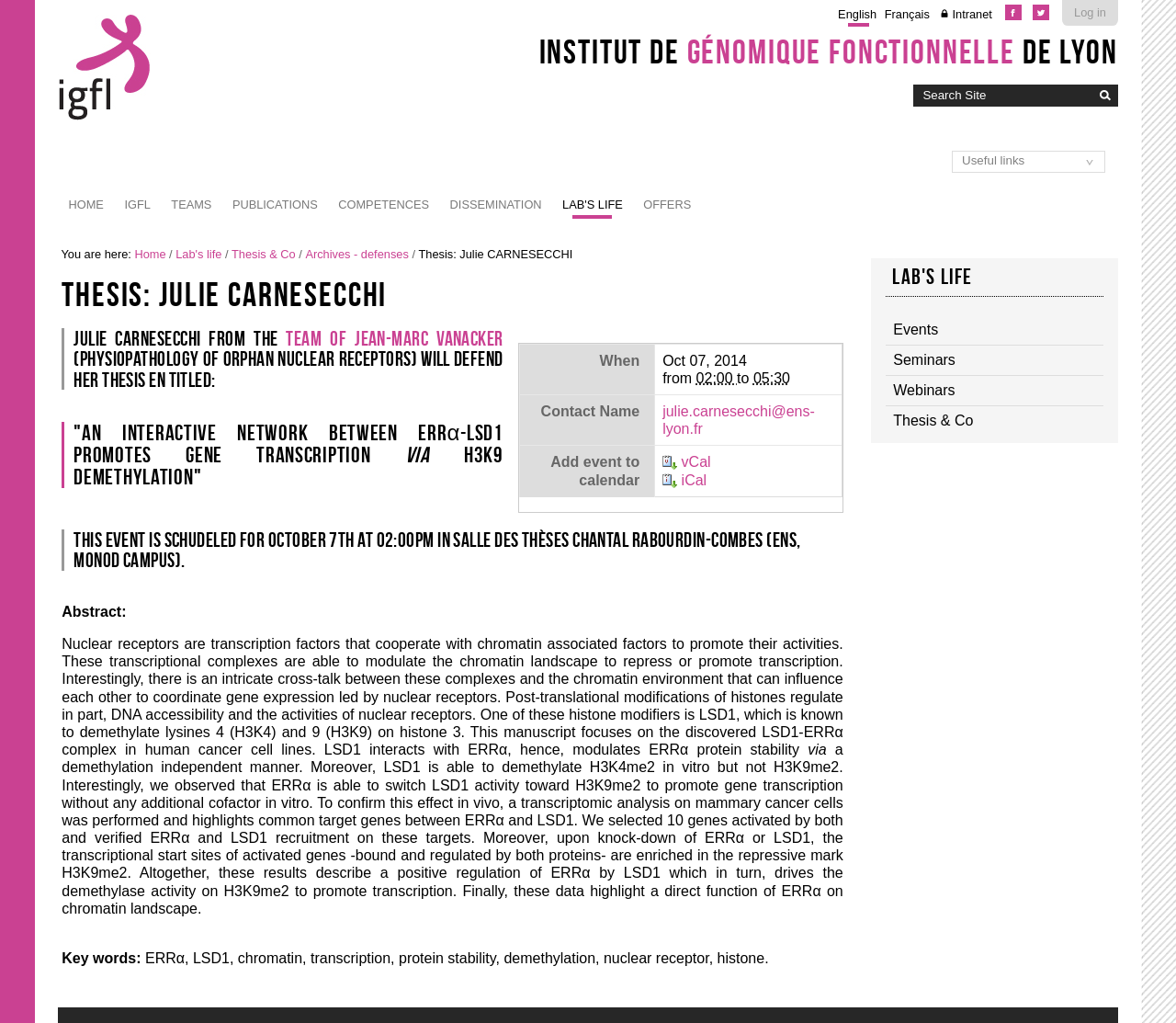Determine the bounding box coordinates of the region that needs to be clicked to achieve the task: "Switch to English".

[0.713, 0.007, 0.745, 0.021]